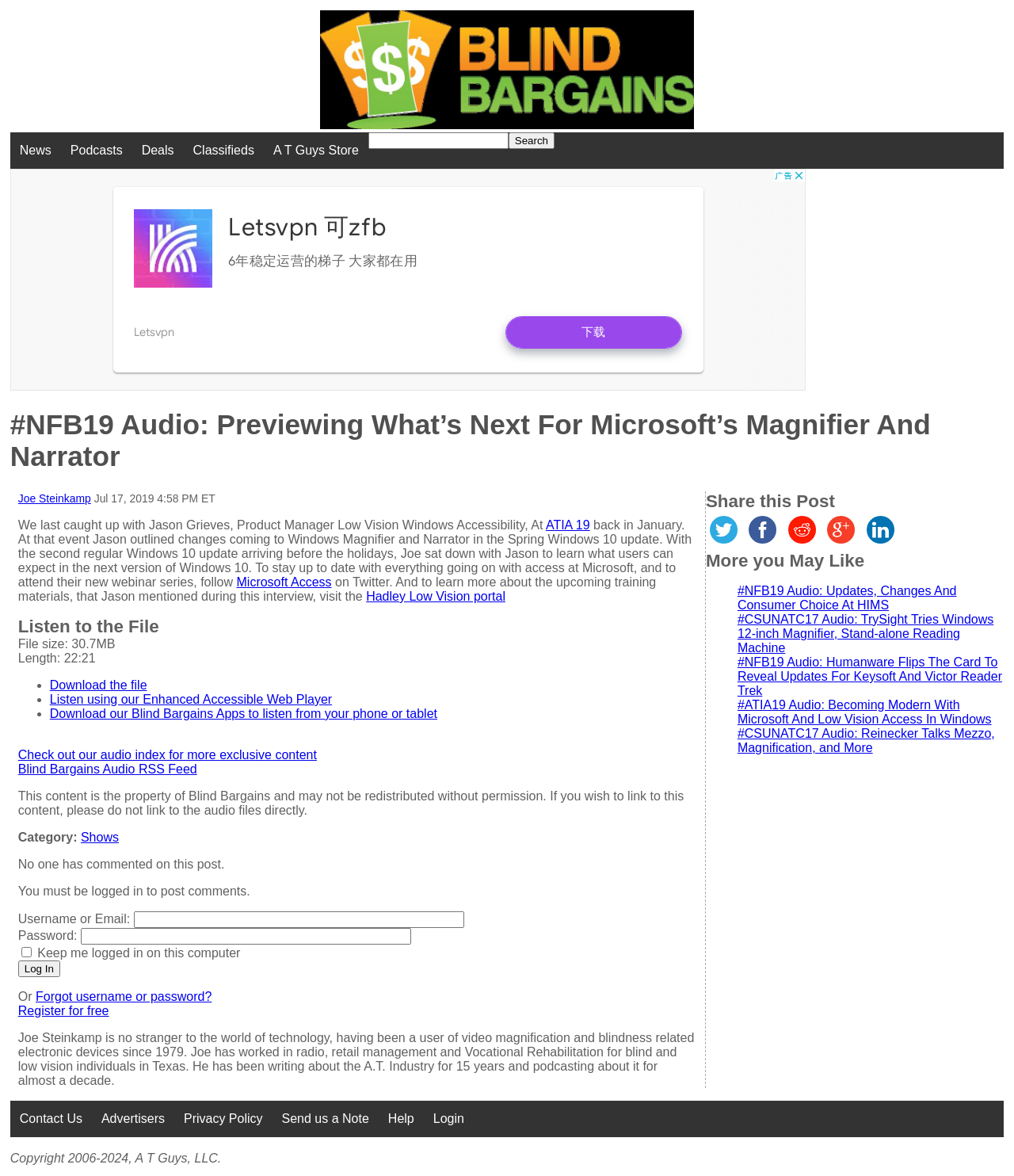Could you highlight the region that needs to be clicked to execute the instruction: "Share this post on Twitter"?

[0.696, 0.456, 0.731, 0.468]